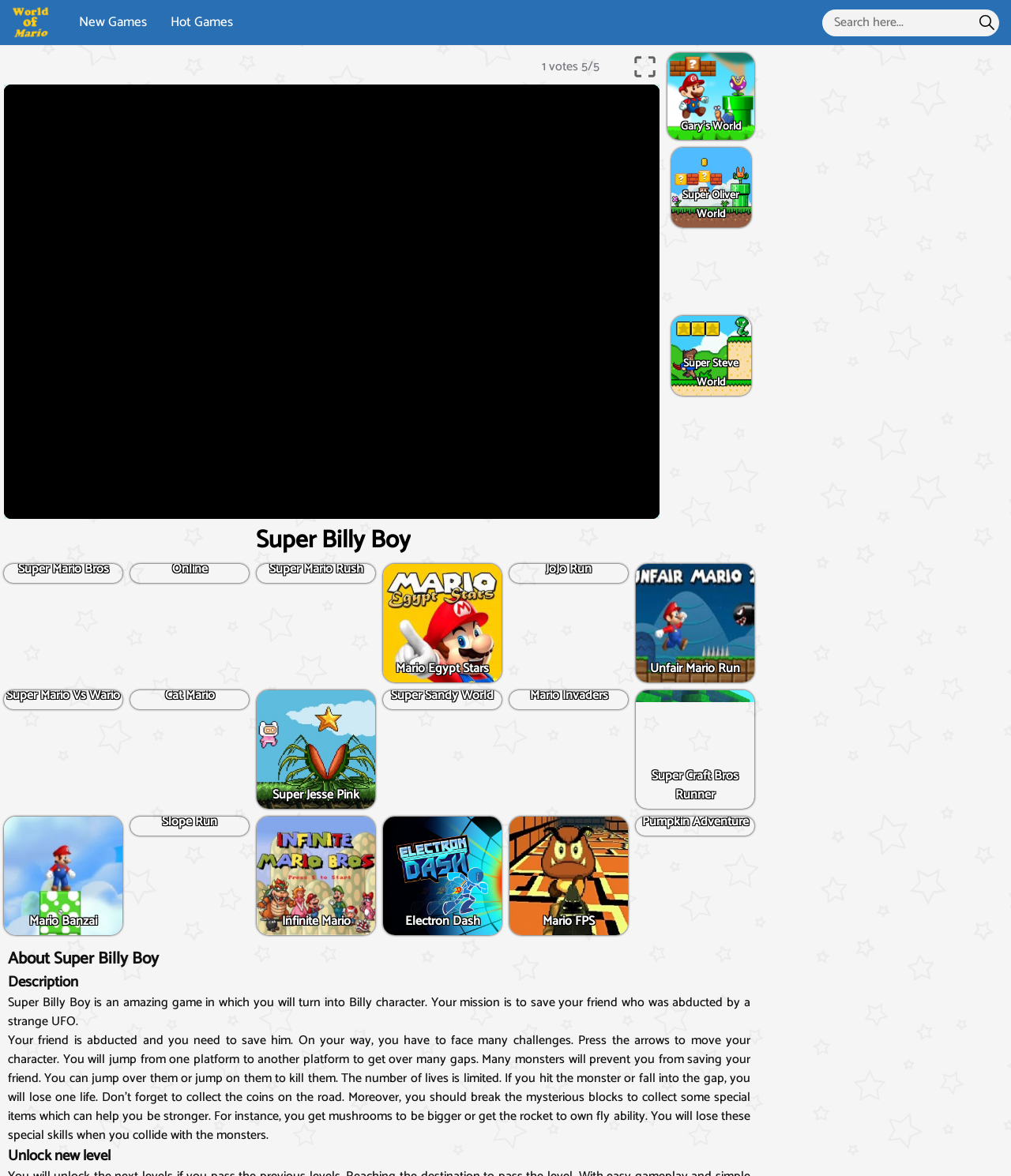What is the name of the game on this webpage?
Please look at the screenshot and answer in one word or a short phrase.

Super Billy Boy